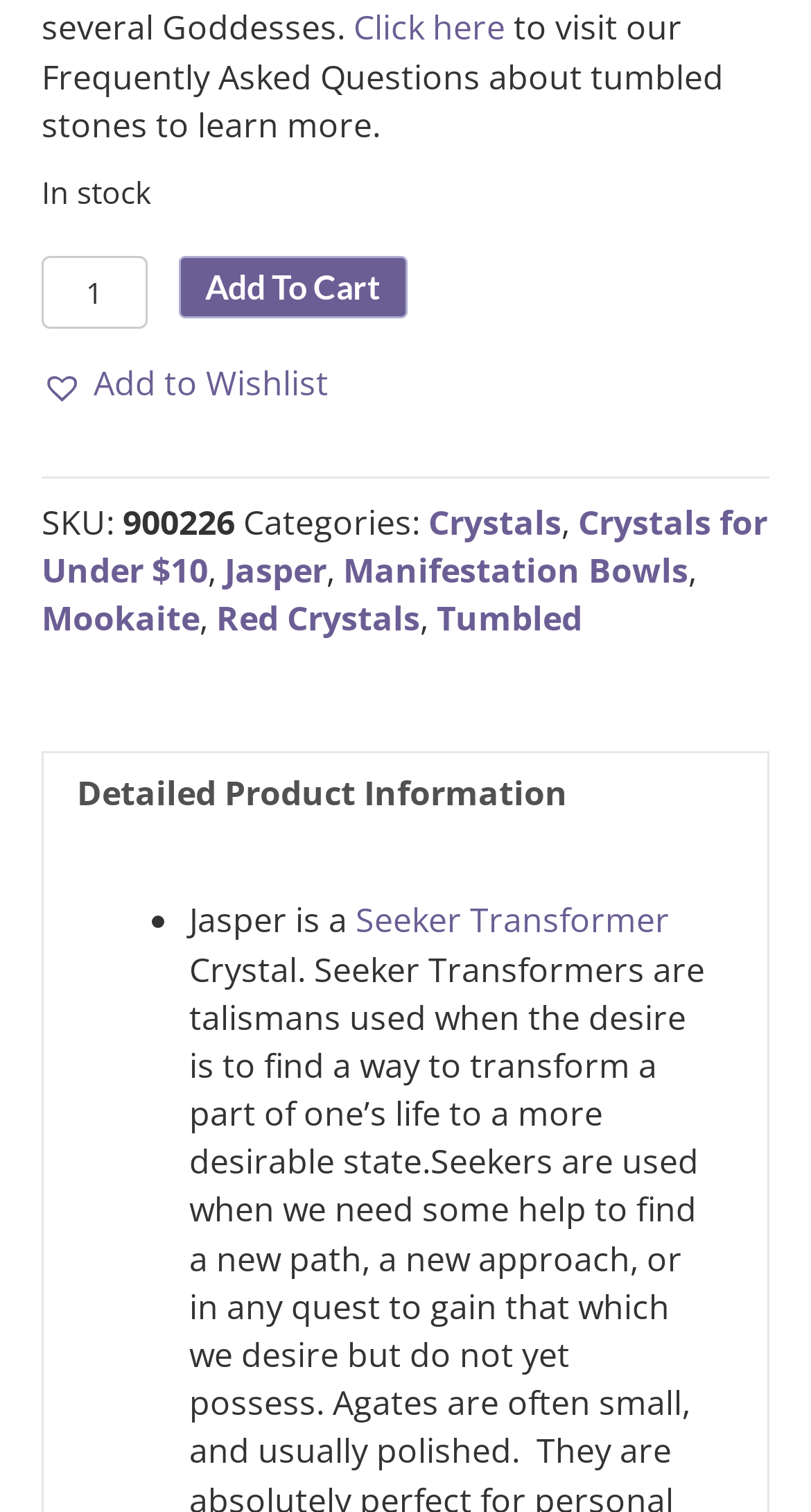Using the given element description, provide the bounding box coordinates (top-left x, top-left y, bottom-right x, bottom-right y) for the corresponding UI element in the screenshot: Detailed Product Information

[0.095, 0.498, 0.905, 0.552]